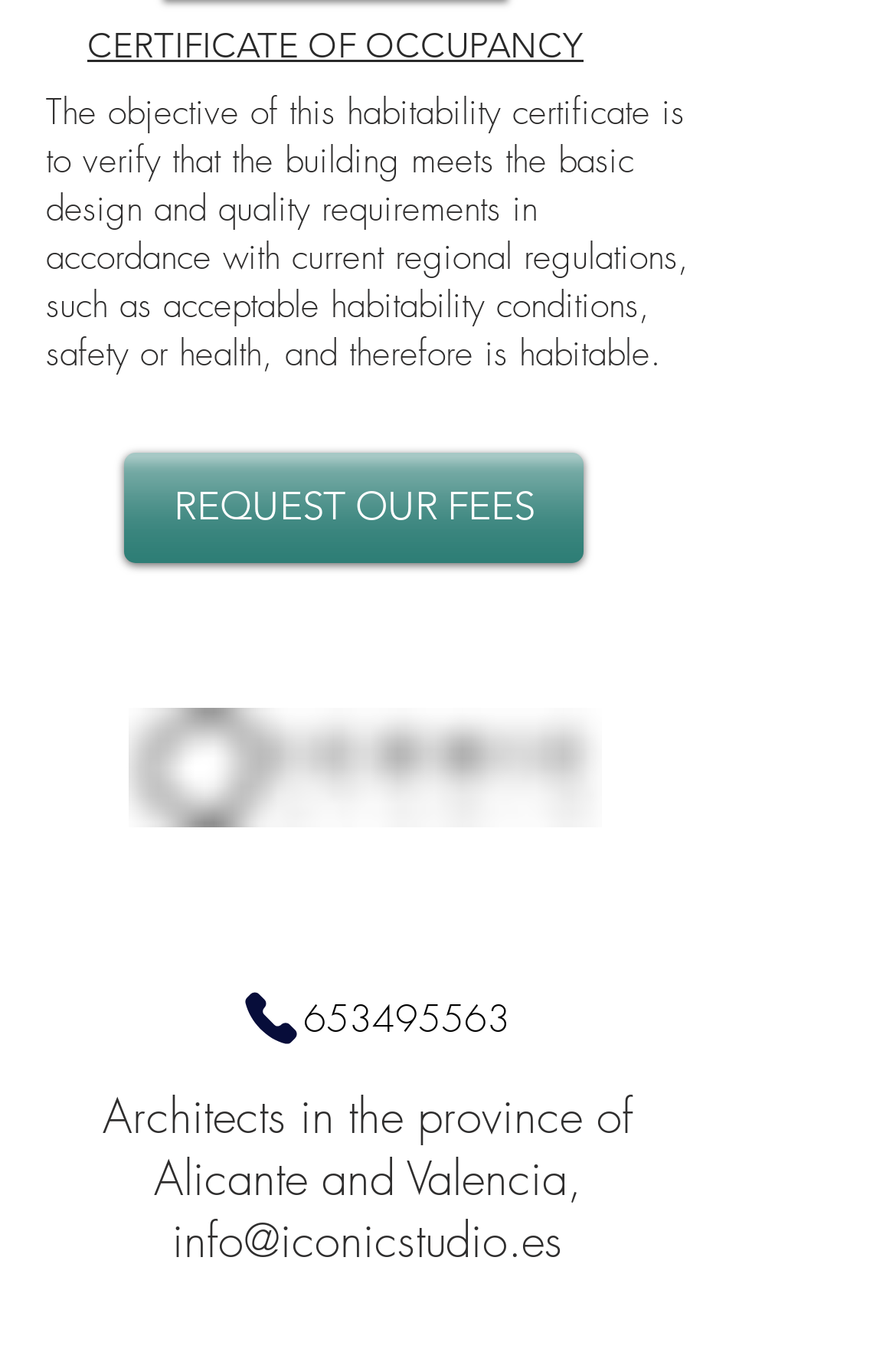Find the coordinates for the bounding box of the element with this description: "aria-label="White Twitter Icon"".

[0.121, 0.571, 0.185, 0.614]